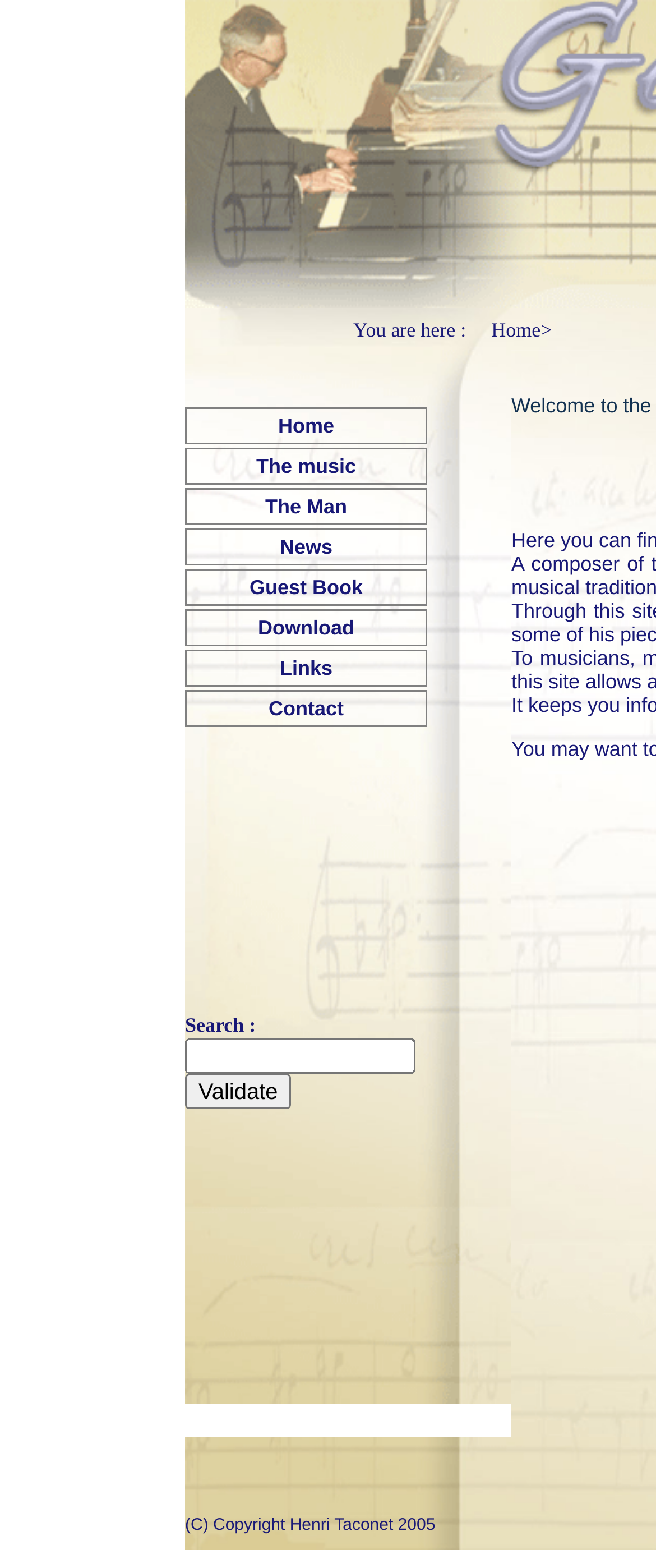Provide your answer to the question using just one word or phrase: What is the image on the right side of the webpage?

Unknown